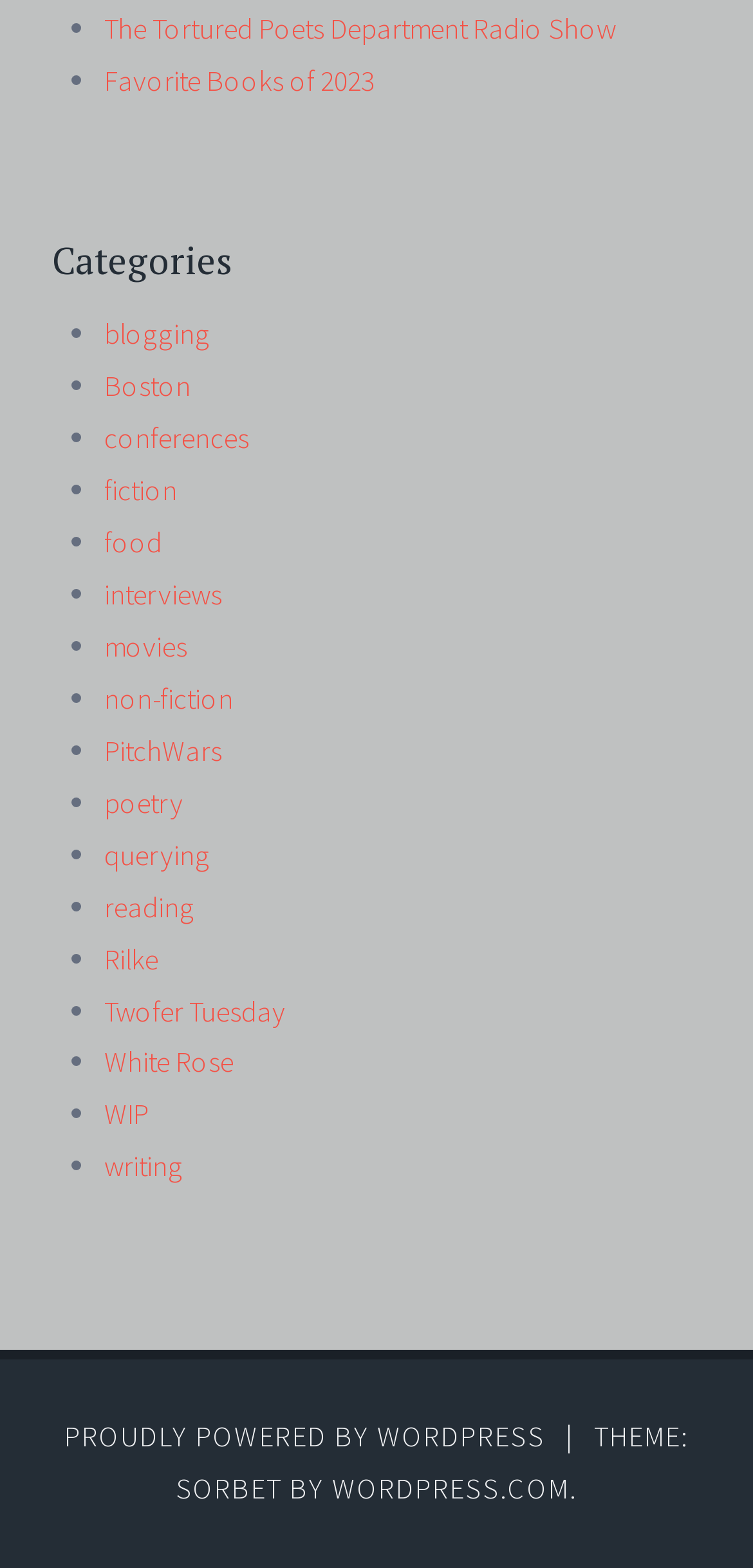Can you provide the bounding box coordinates for the element that should be clicked to implement the instruction: "Click on The Tortured Poets Department Radio Show"?

[0.138, 0.006, 0.818, 0.03]